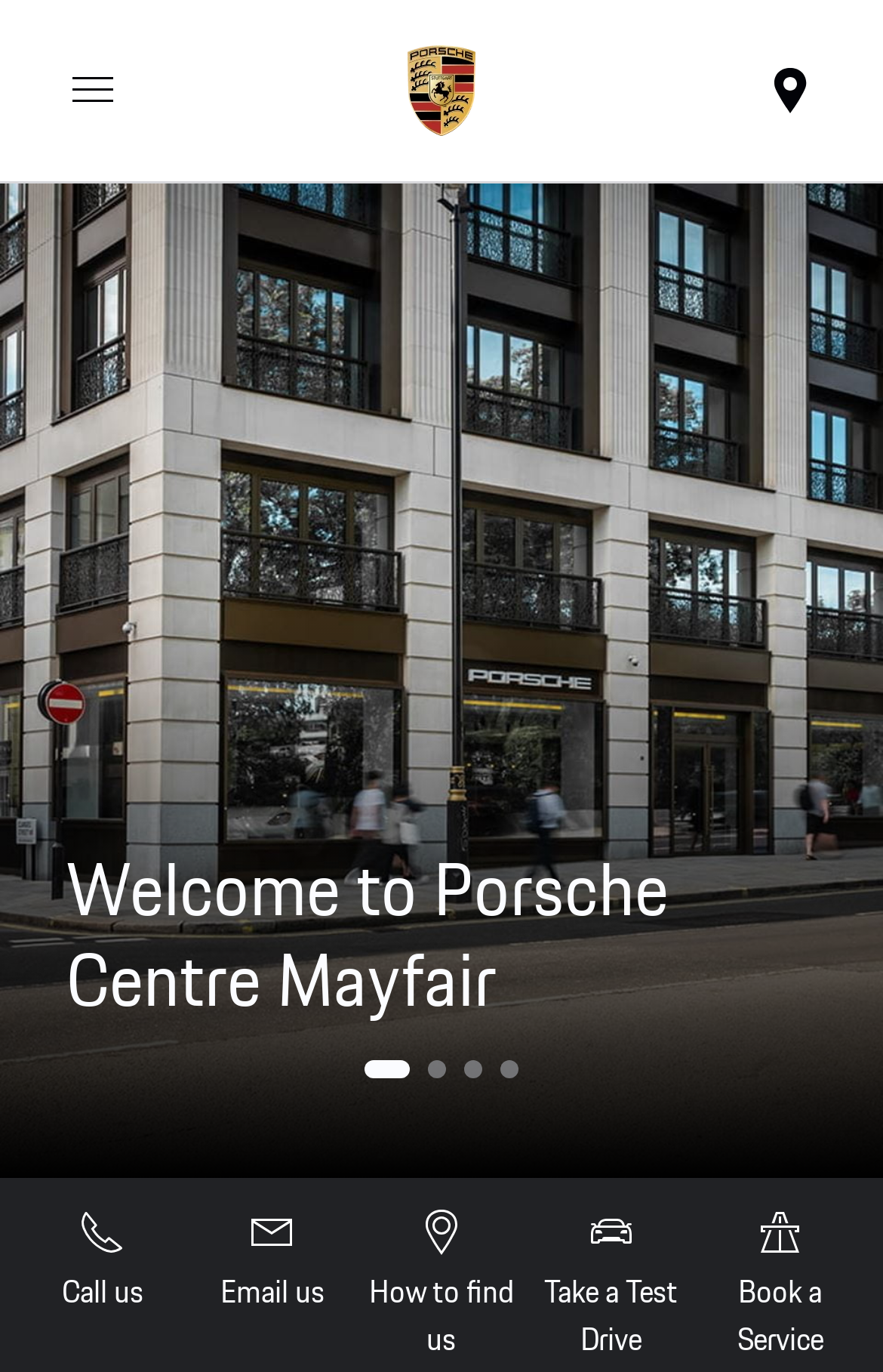Respond with a single word or short phrase to the following question: 
How many tabs are available in the tab panel?

2